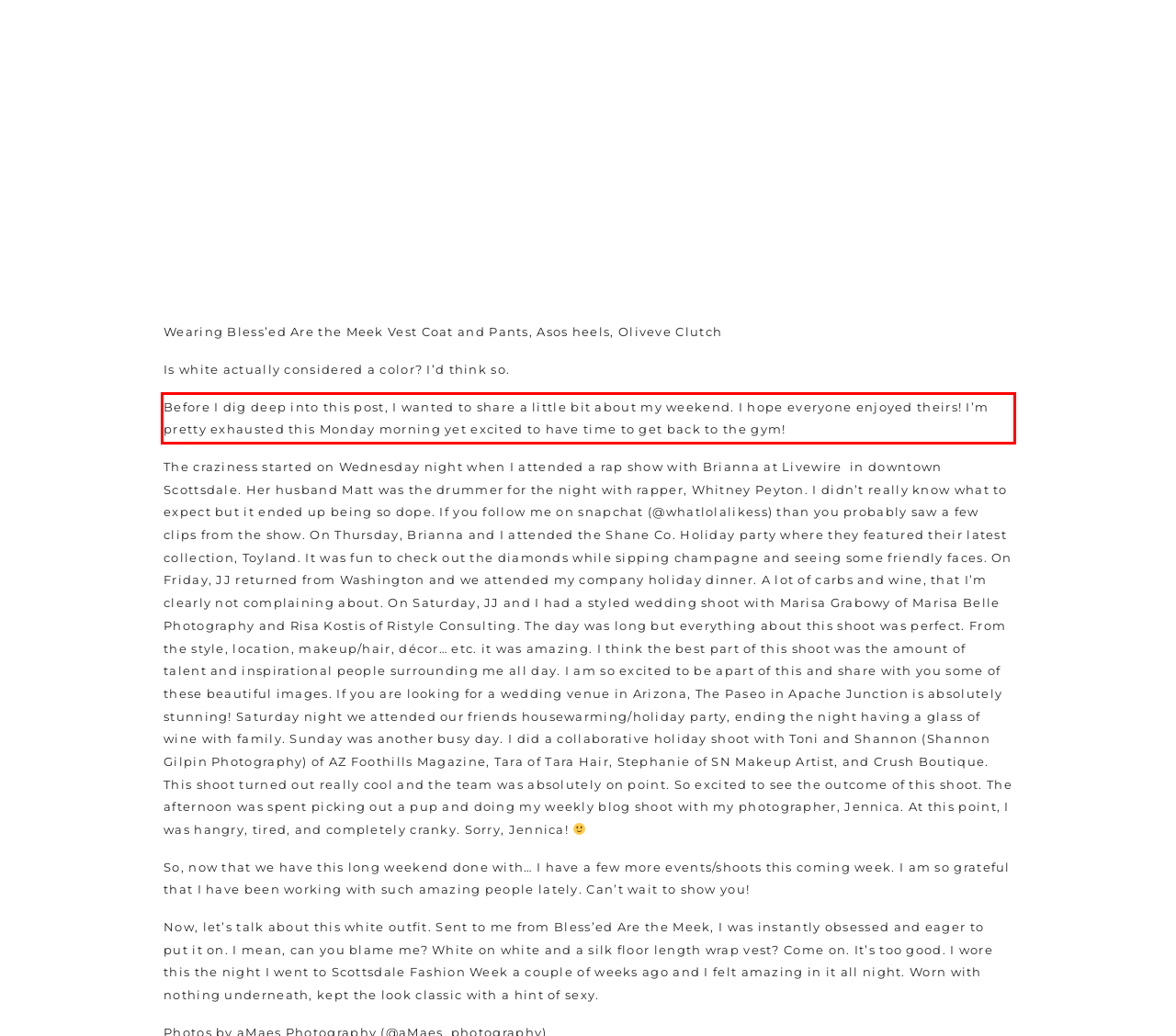In the given screenshot, locate the red bounding box and extract the text content from within it.

Before I dig deep into this post, I wanted to share a little bit about my weekend. I hope everyone enjoyed theirs! I’m pretty exhausted this Monday morning yet excited to have time to get back to the gym!